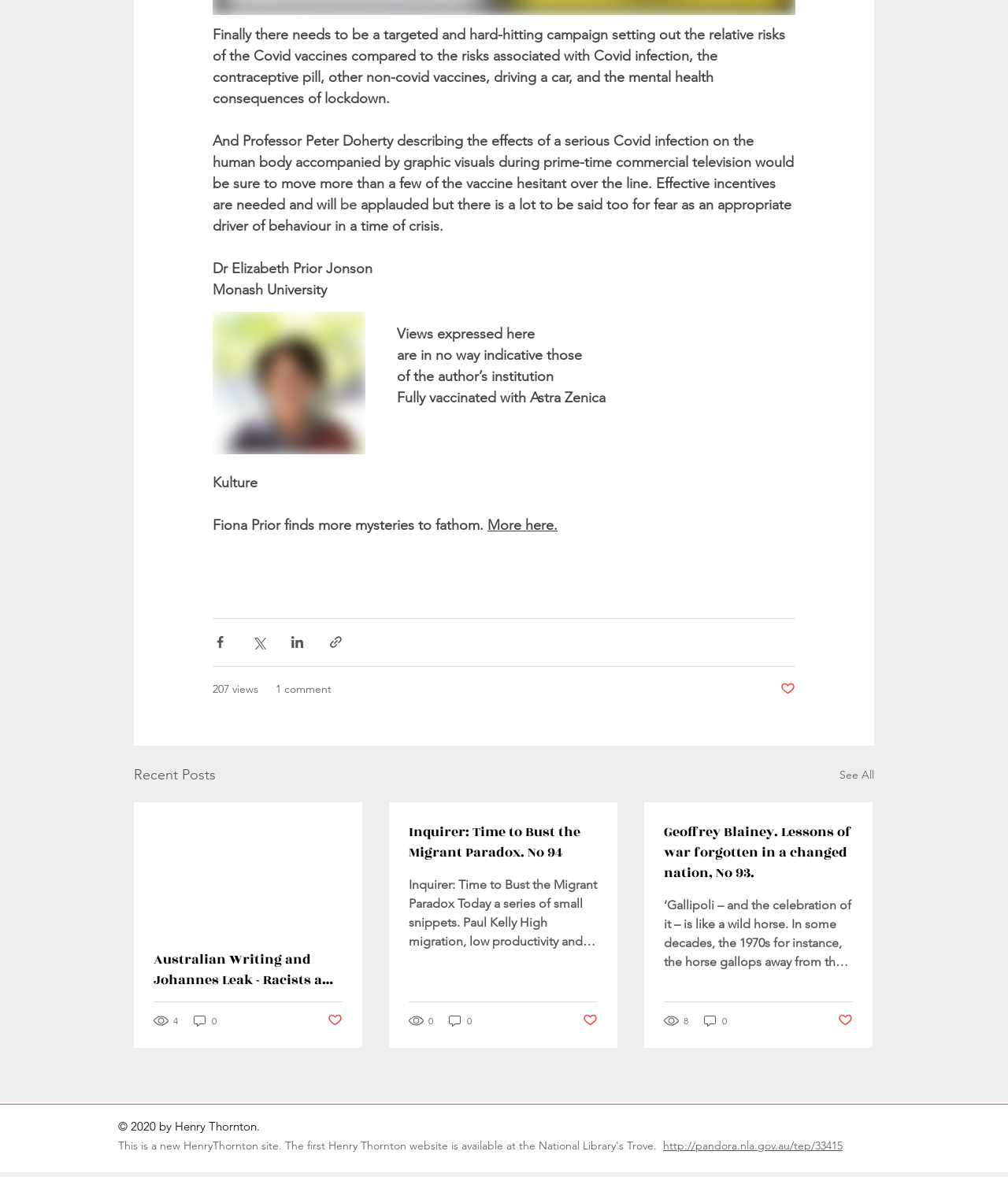Find and provide the bounding box coordinates for the UI element described here: "here". The coordinates should be given as four float numbers between 0 and 1: [left, top, right, bottom].

None